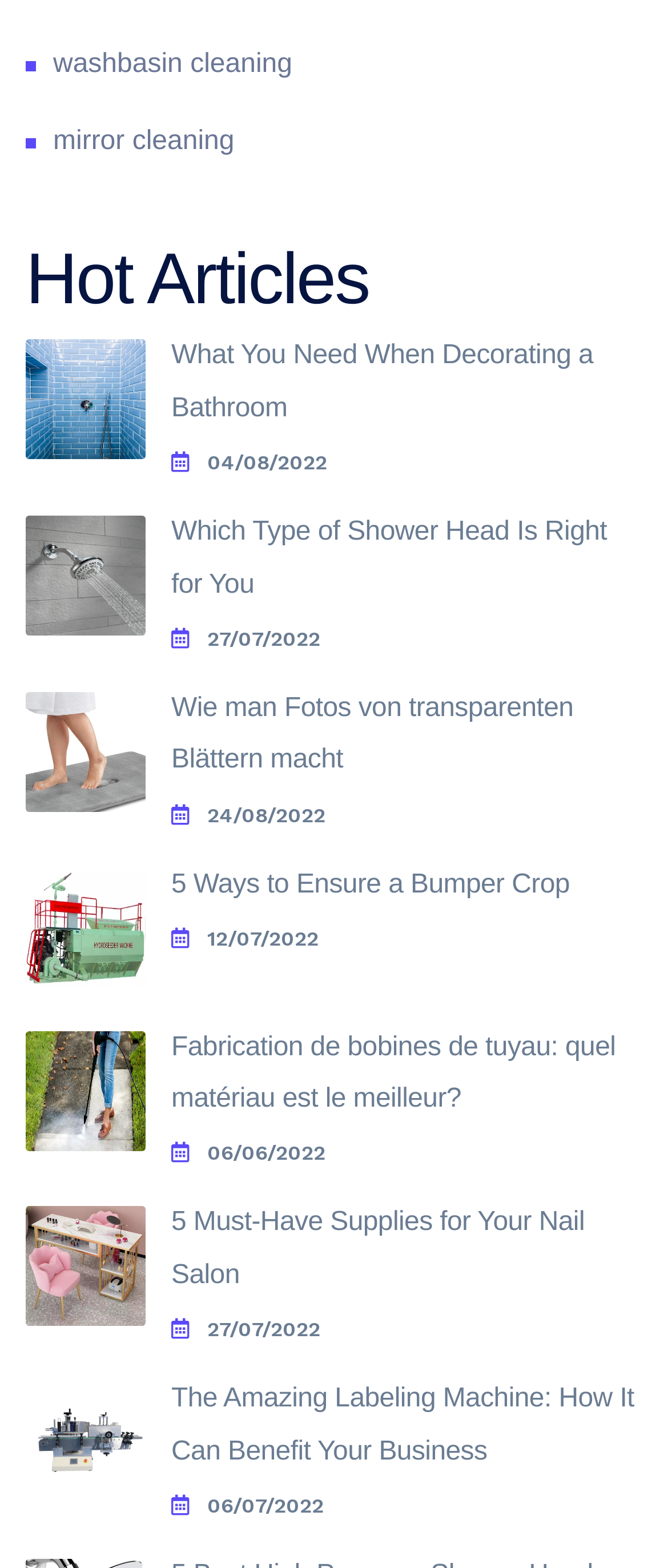Provide the bounding box coordinates in the format (top-left x, top-left y, bottom-right x, bottom-right y). All values are floating point numbers between 0 and 1. Determine the bounding box coordinate of the UI element described as: washbasin cleaning

[0.079, 0.025, 0.438, 0.058]